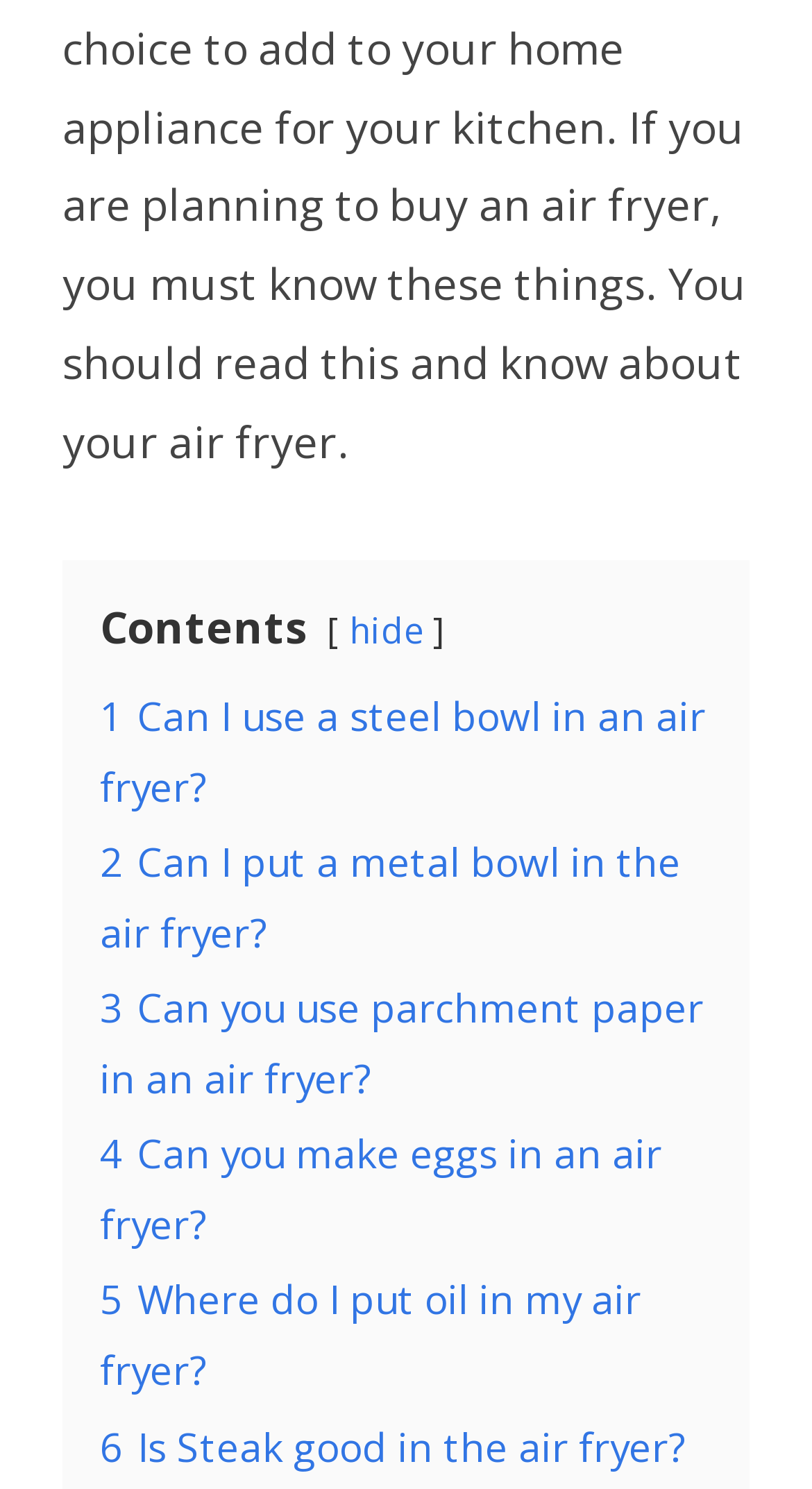Using the webpage screenshot and the element description hide, determine the bounding box coordinates. Specify the coordinates in the format (top-left x, top-left y, bottom-right x, bottom-right y) with values ranging from 0 to 1.

[0.431, 0.408, 0.521, 0.44]